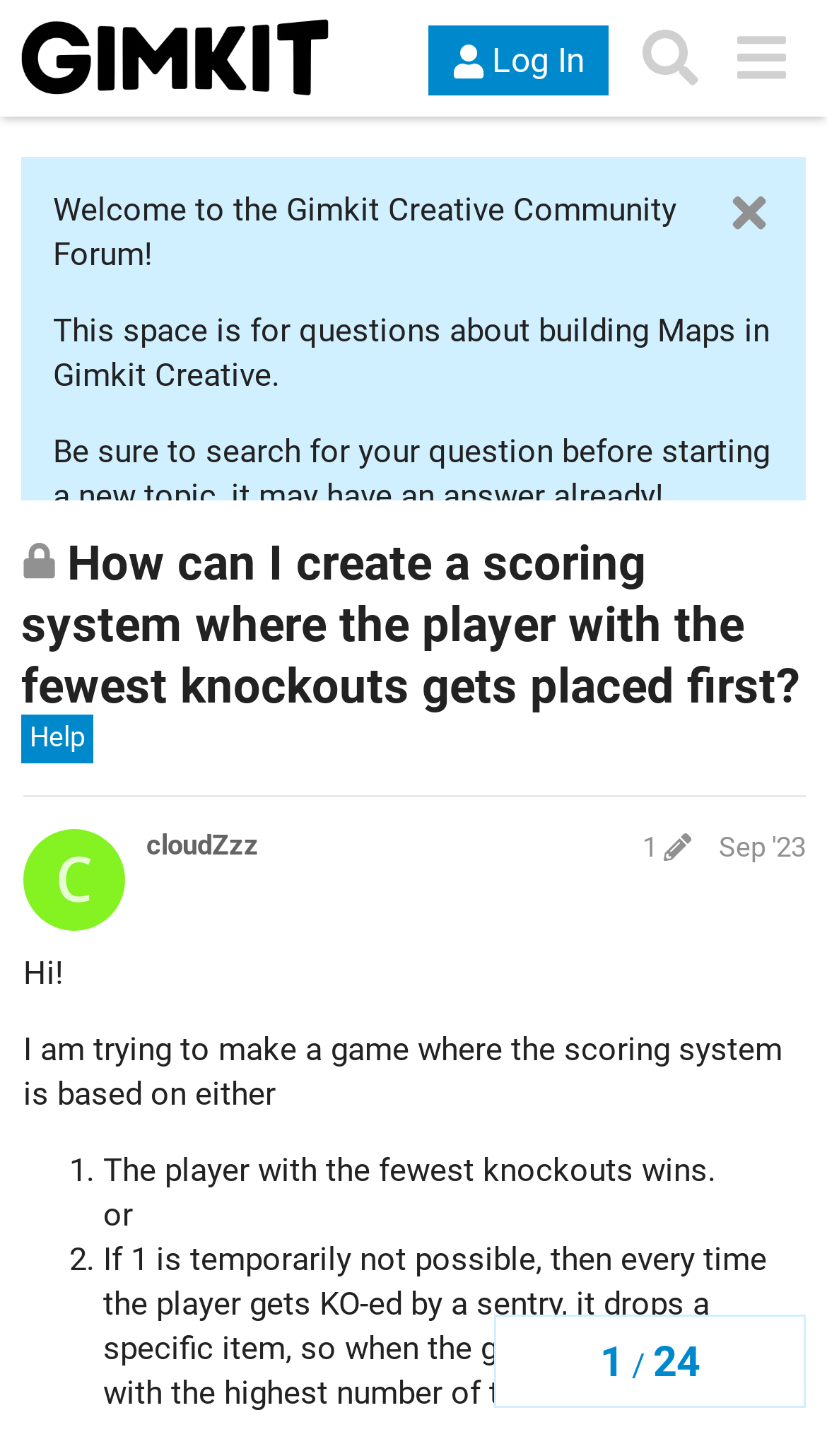Respond to the following query with just one word or a short phrase: 
What is the topic of this discussion?

Creating a scoring system